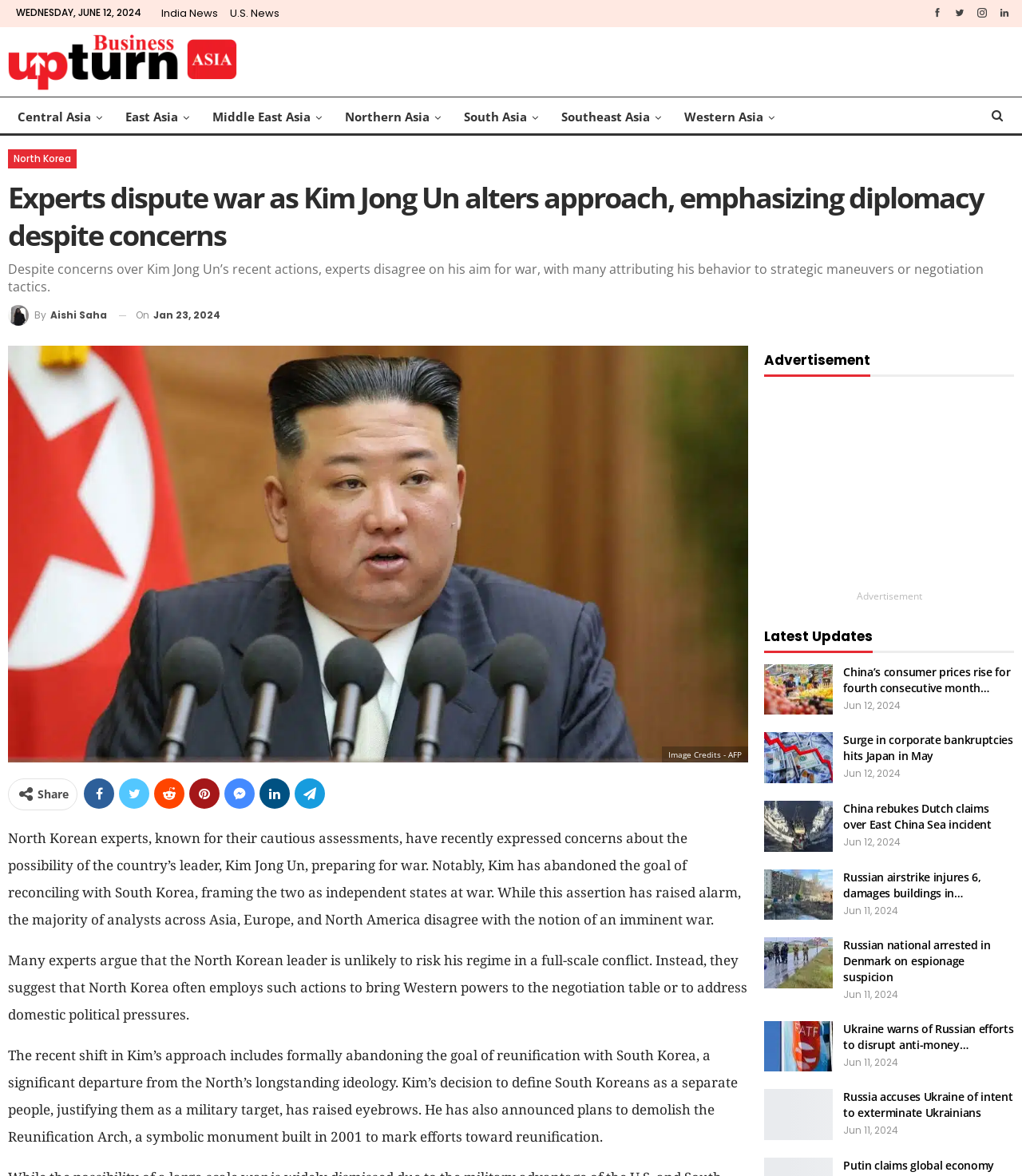Identify the bounding box coordinates of the element that should be clicked to fulfill this task: "Click on the 'Business Upturn Asia' link". The coordinates should be provided as four float numbers between 0 and 1, i.e., [left, top, right, bottom].

[0.008, 0.027, 0.232, 0.075]